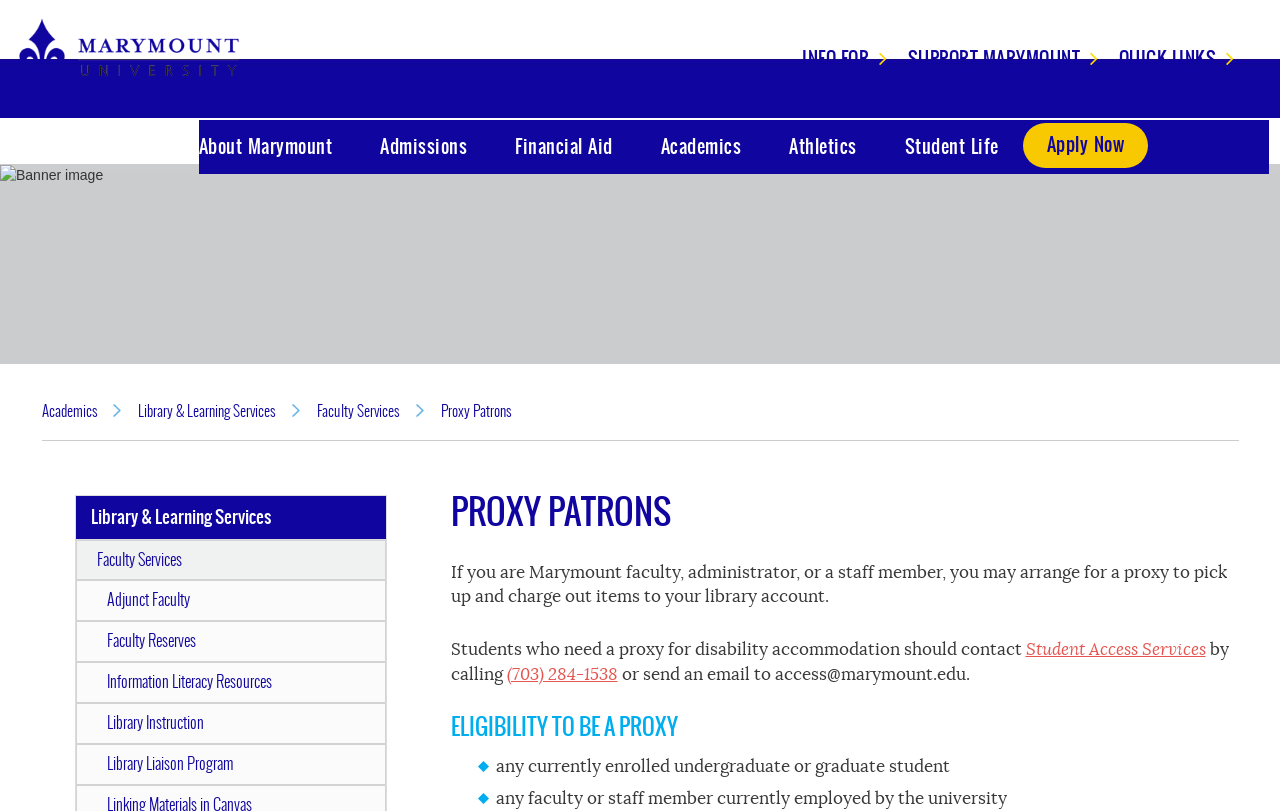Using the details in the image, give a detailed response to the question below:
What services are offered by the Library & Learning Services?

The webpage lists several services offered by the Library & Learning Services, including Faculty Services, Adjunct Faculty, Faculty Reserves, Information Literacy Resources, Library Instruction, and Library Liaison Program.